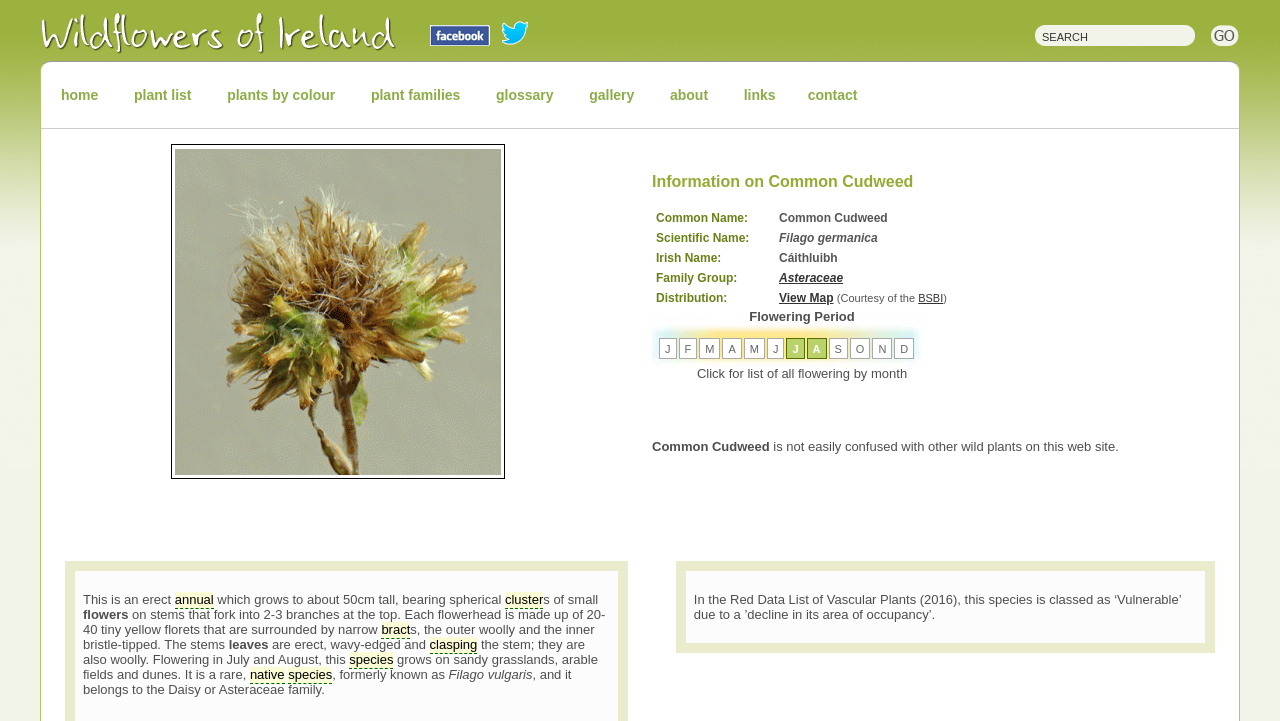Can you identify and provide the main heading of the webpage?

Irish Wildflowers Irish Wild Plants Irish Wild Flora Wildflowers of Ireland